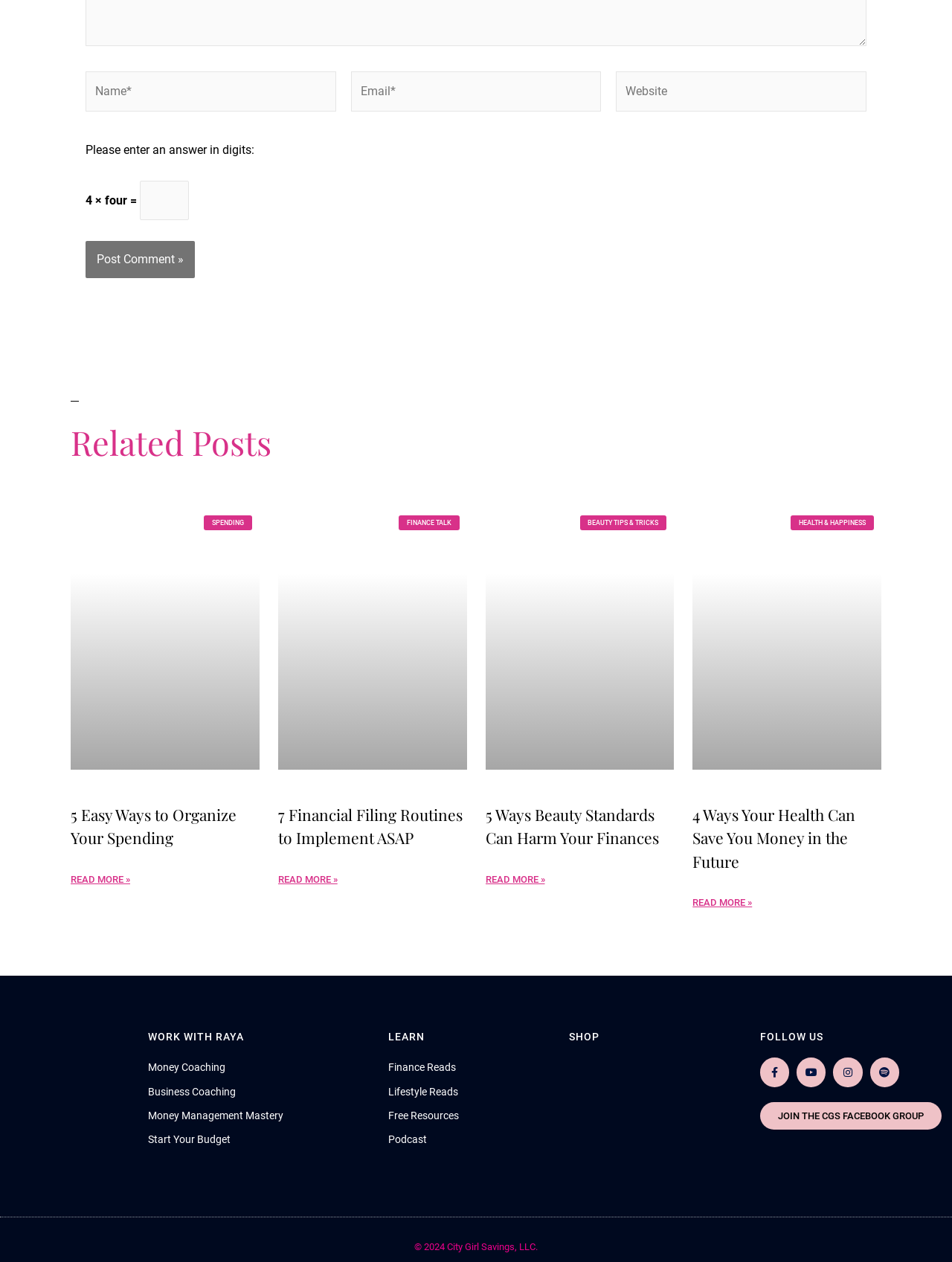Please reply to the following question with a single word or a short phrase:
What is the purpose of the button 'Post Comment »'? 

Post comment